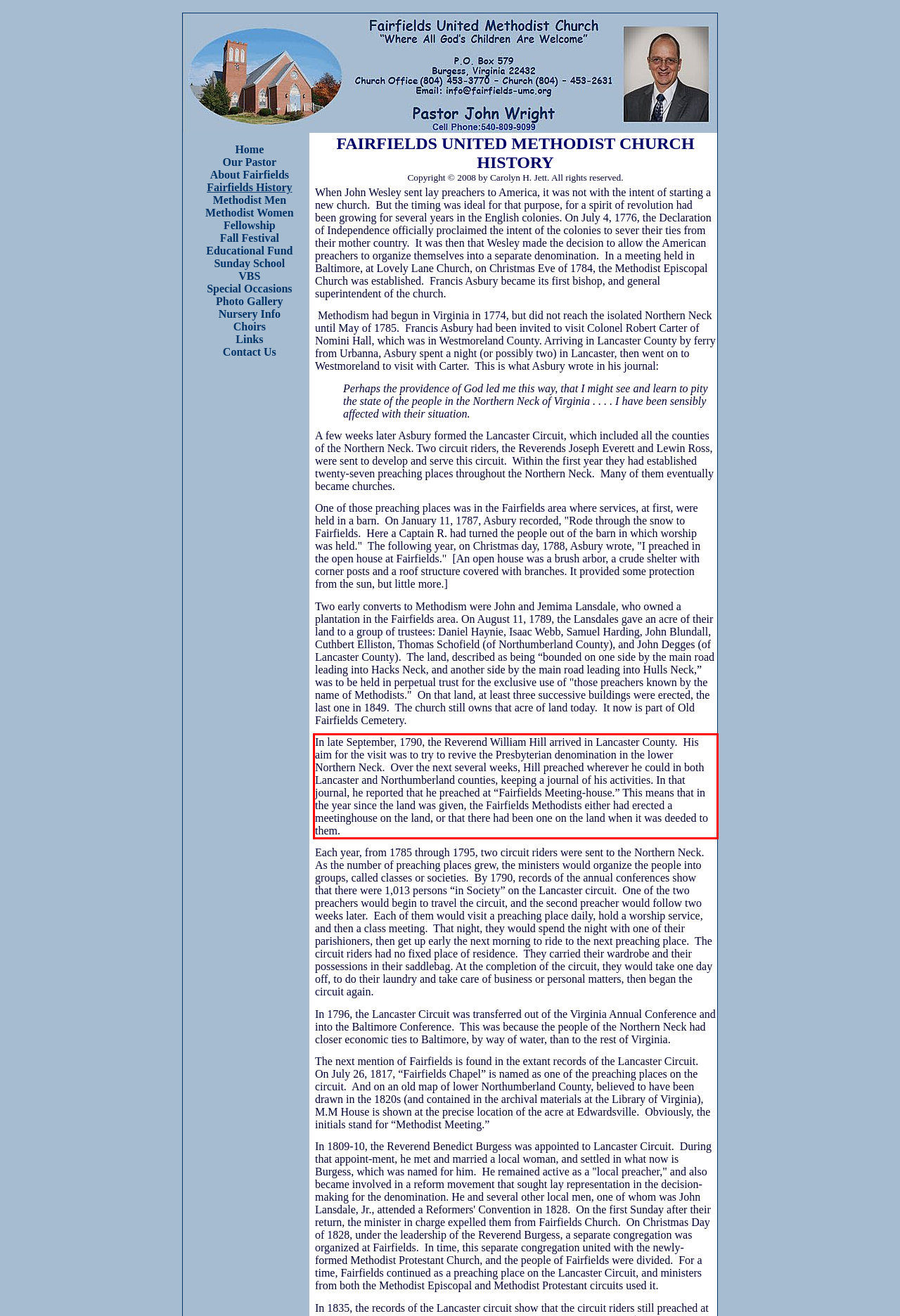You are presented with a webpage screenshot featuring a red bounding box. Perform OCR on the text inside the red bounding box and extract the content.

In late September, 1790, the Reverend William Hill arrived in Lancaster County. His aim for the visit was to try to revive the Presbyterian denomination in the lower Northern Neck. Over the next several weeks, Hill preached wherever he could in both Lancaster and Northumberland counties, keeping a journal of his activities. In that journal, he reported that he preached at “Fairfields Meeting-house.” This means that in the year since the land was given, the Fairfields Methodists either had erected a meetinghouse on the land, or that there had been one on the land when it was deeded to them.